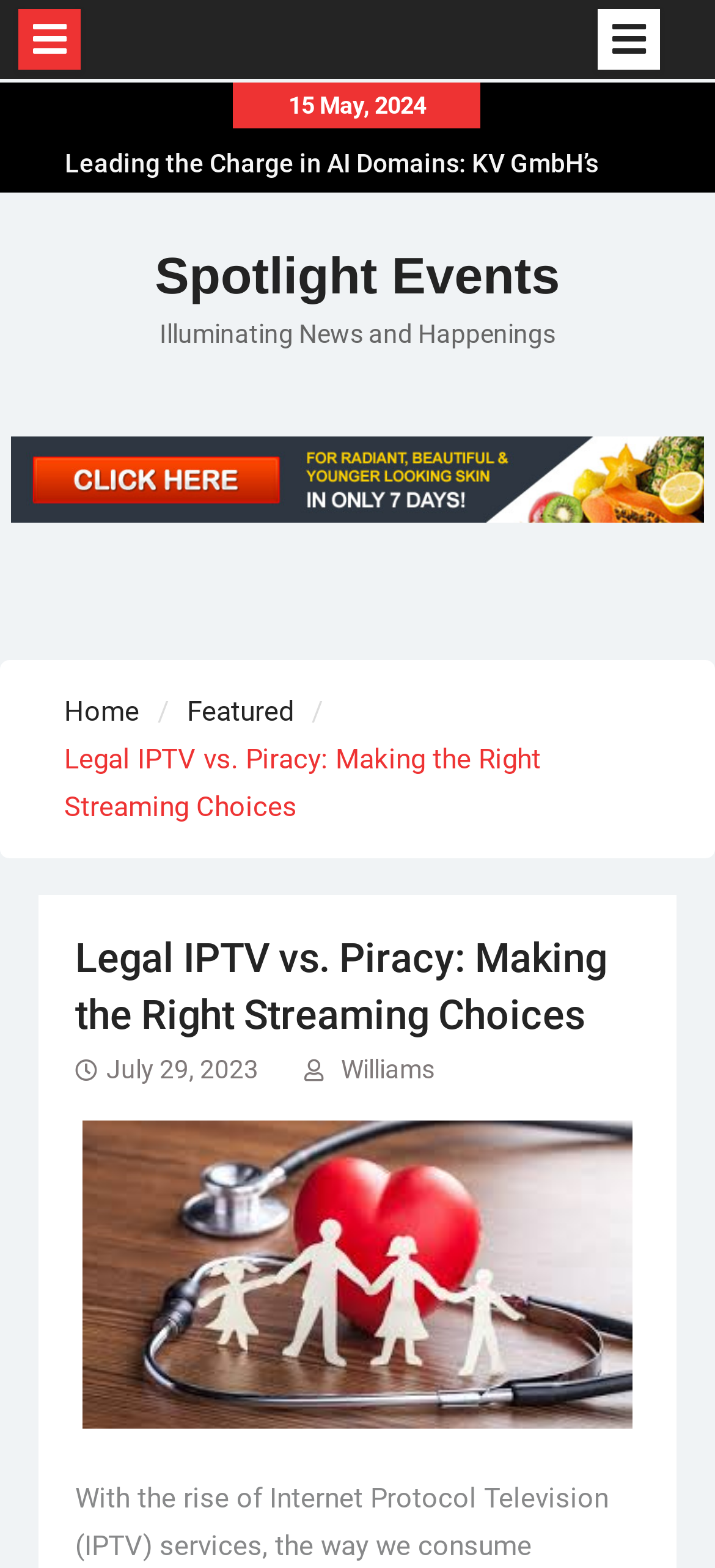Point out the bounding box coordinates of the section to click in order to follow this instruction: "go to home page".

[0.09, 0.443, 0.195, 0.464]